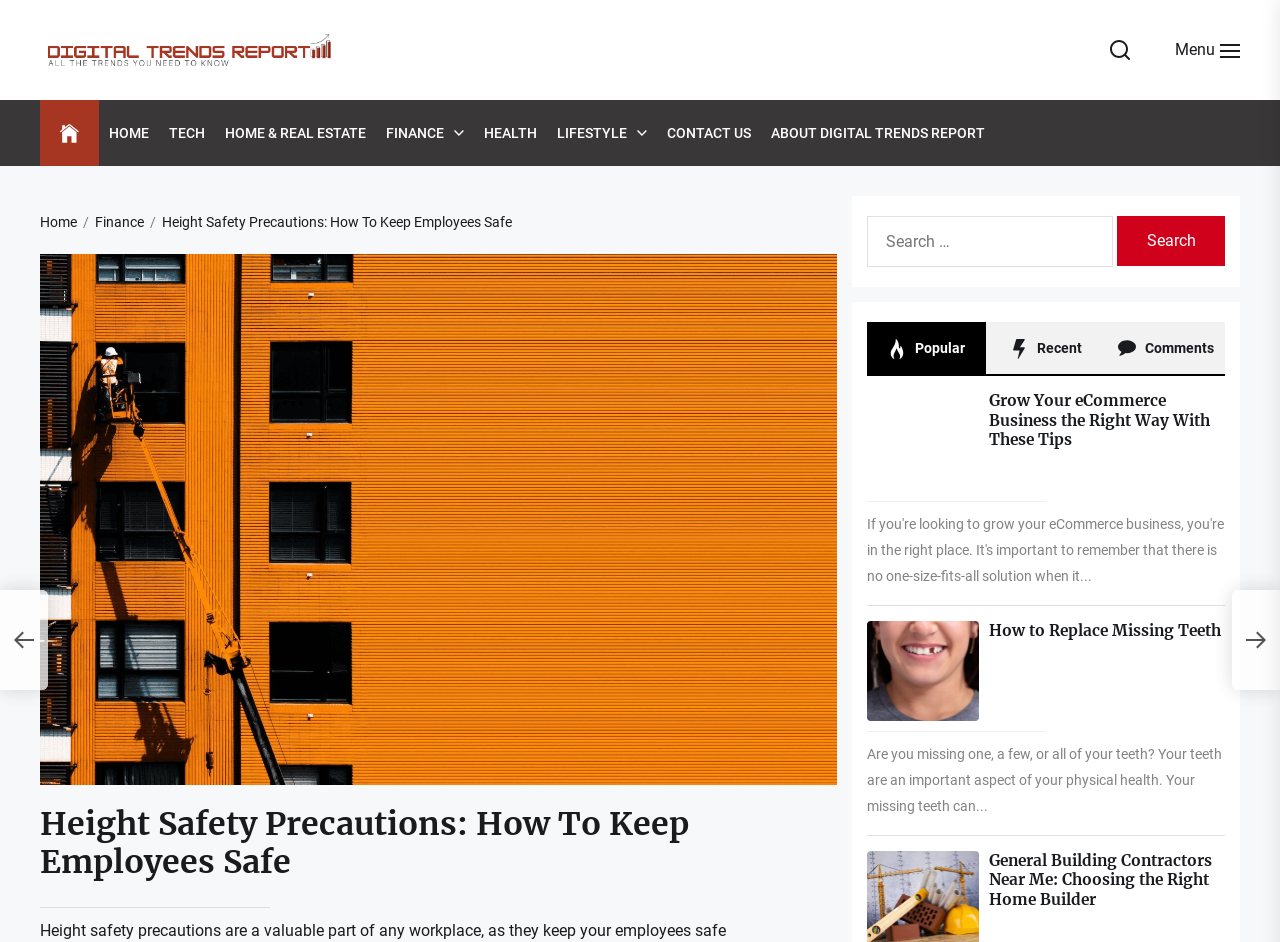Please locate the bounding box coordinates of the element that should be clicked to achieve the given instruction: "Read the article 'How to Replace Missing Teeth'".

[0.773, 0.659, 0.957, 0.7]